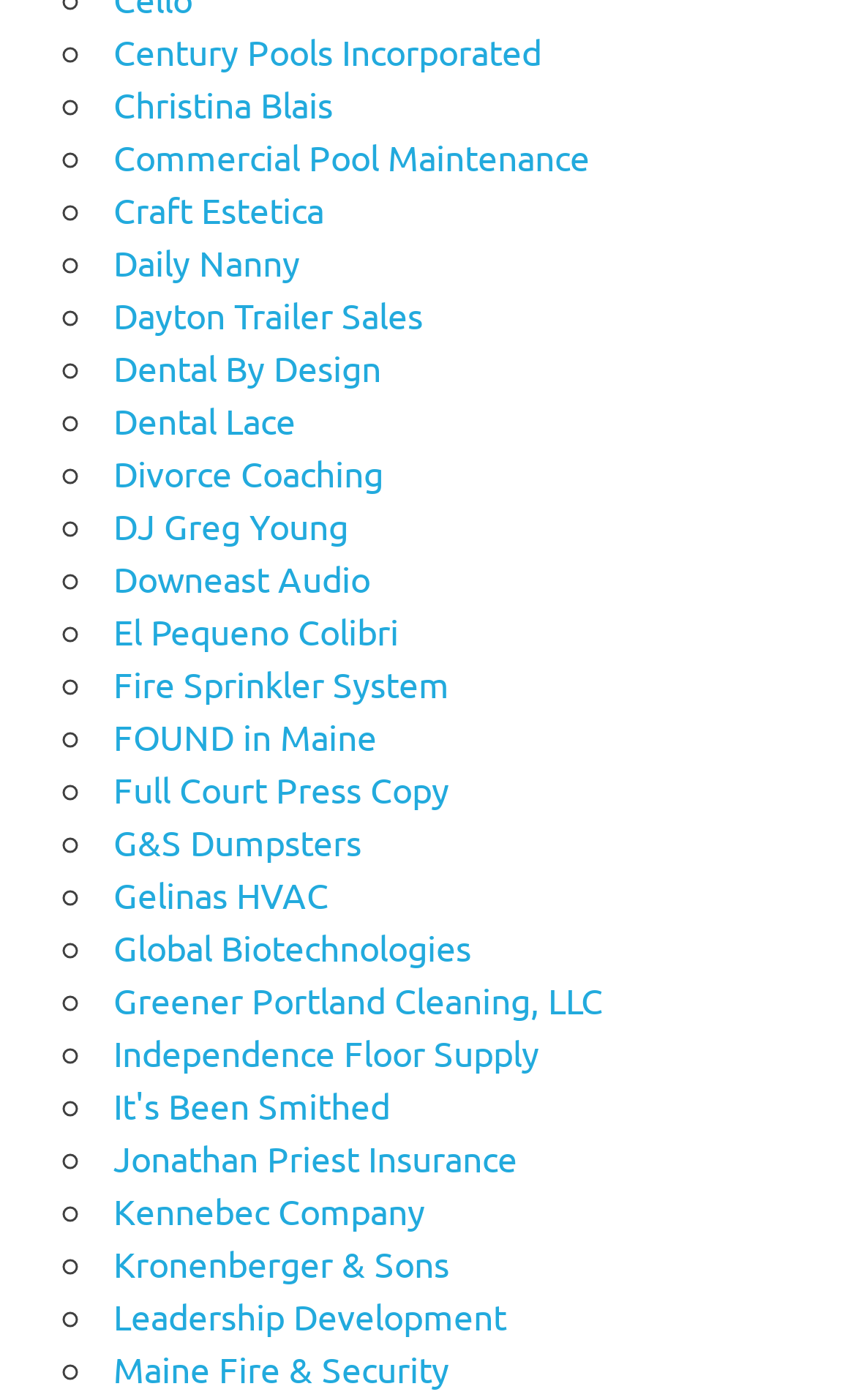Please identify the bounding box coordinates for the region that you need to click to follow this instruction: "learn more about Commercial Pool Maintenance".

[0.133, 0.096, 0.689, 0.127]